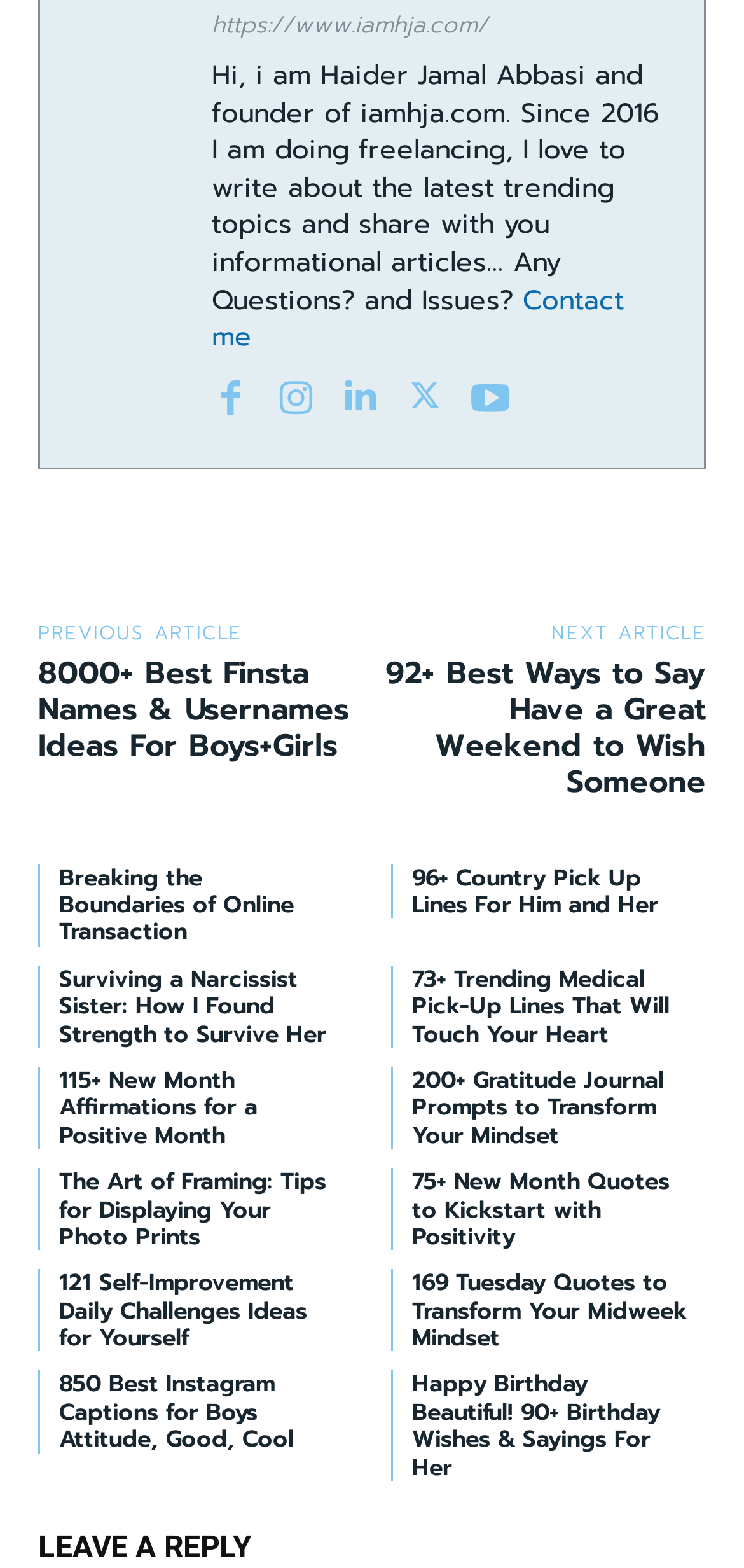Determine the bounding box coordinates for the region that must be clicked to execute the following instruction: "access cs2".

None